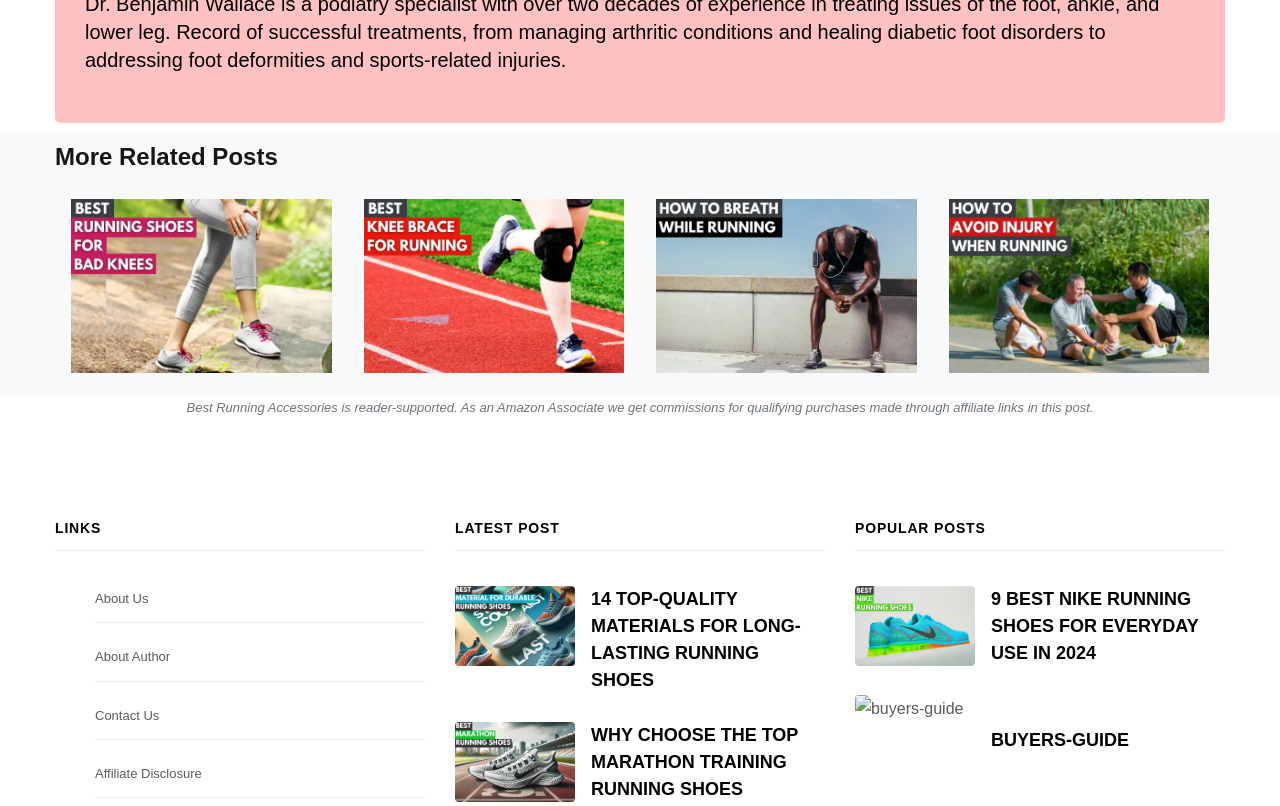What is the topic of the latest post?
From the image, provide a succinct answer in one word or a short phrase.

Materials for Long-Lasting Running Shoes